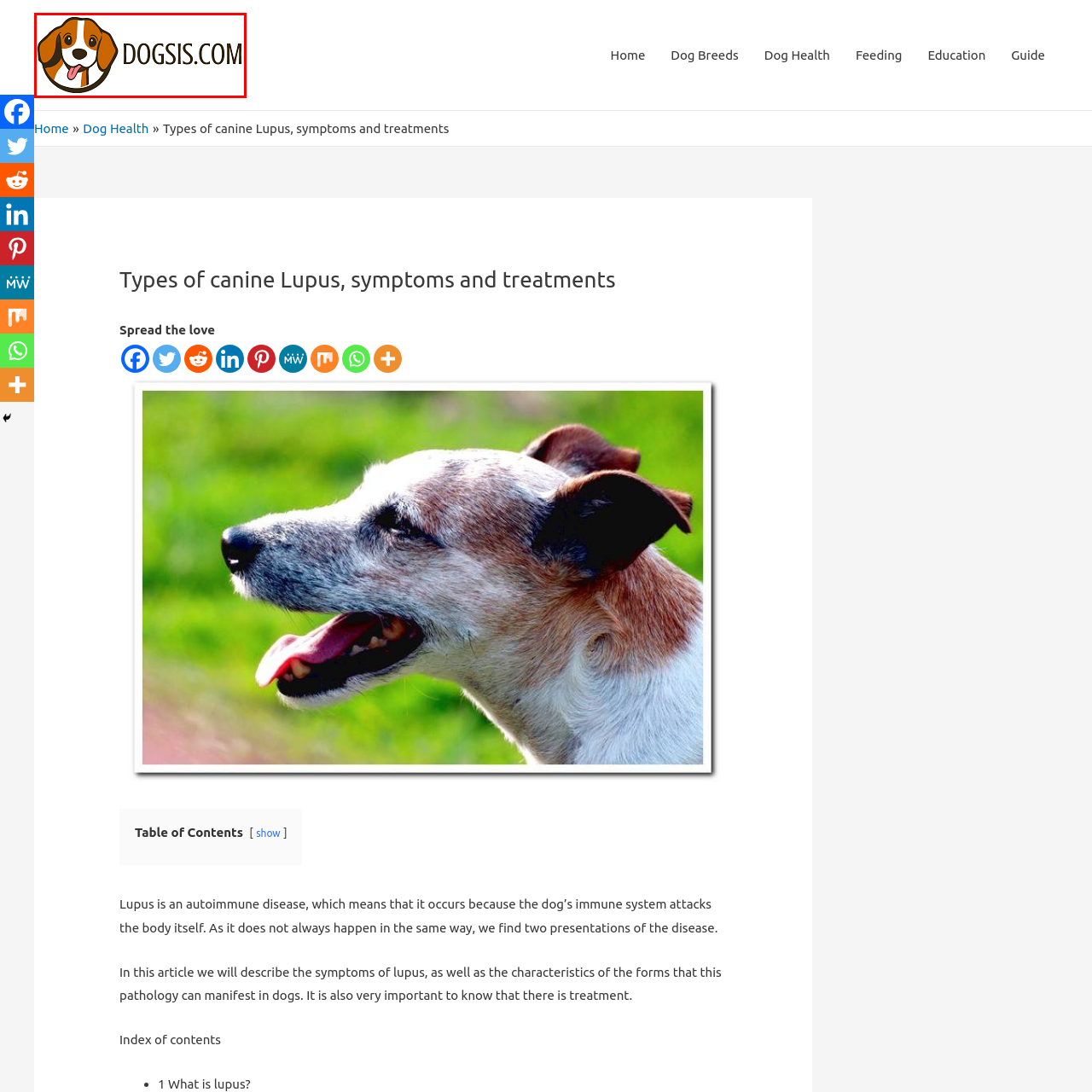Explain what is happening in the image inside the red outline in great detail.

The image features the logo of Dogsis, a website dedicated to providing information about dog health and care. The logo displays a friendly, cartoon-style dog with a brown and white coat, characterized by a happy expression and a sticking-out tongue. Accompanied by the text "DOGSIS.COM," the logo symbolizes the site's focus on sharing insights about canine health, including topics like canine lupus, symptoms, and treatment options for dog owners seeking guidance on pet wellness. This visual branding emphasizes the site's approachable and informative nature, appealing to dog lovers and caretakers alike.